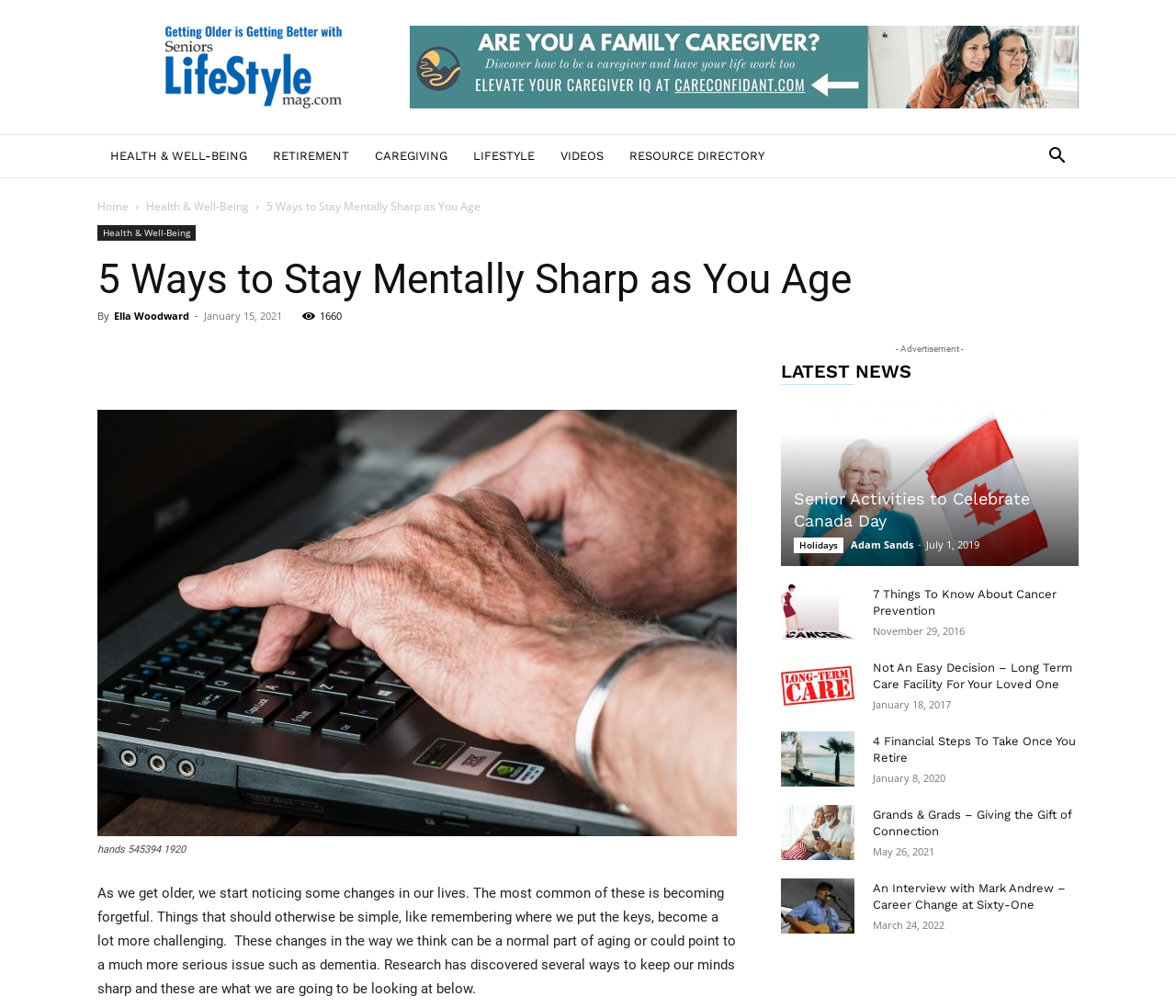Determine the bounding box coordinates of the region I should click to achieve the following instruction: "View the 'Senior Activities to Celebrate Canada Day' article". Ensure the bounding box coordinates are four float numbers between 0 and 1, i.e., [left, top, right, bottom].

[0.675, 0.485, 0.876, 0.526]